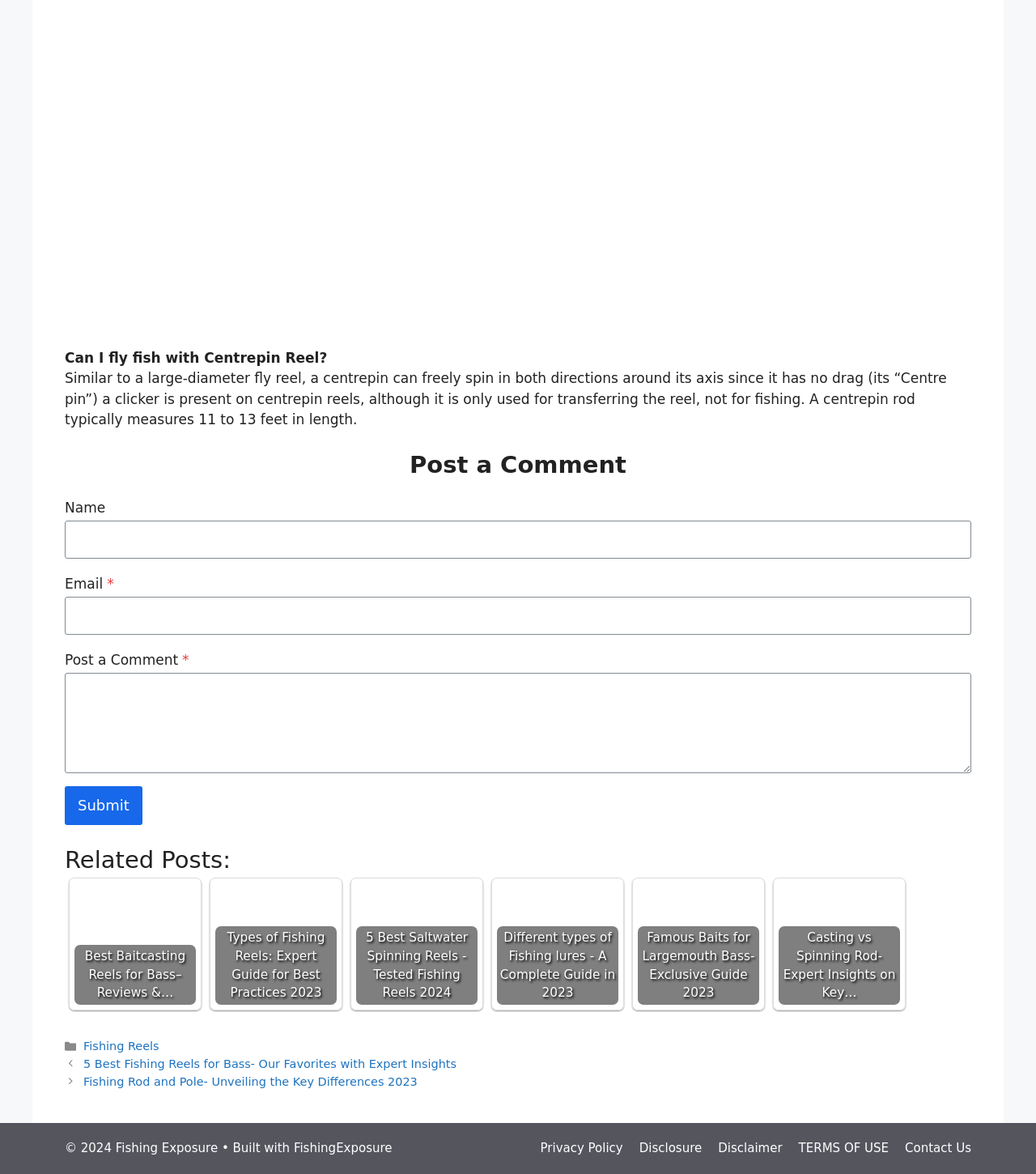Determine the bounding box coordinates of the clickable region to execute the instruction: "Enter your name". The coordinates should be four float numbers between 0 and 1, denoted as [left, top, right, bottom].

[0.062, 0.443, 0.938, 0.476]